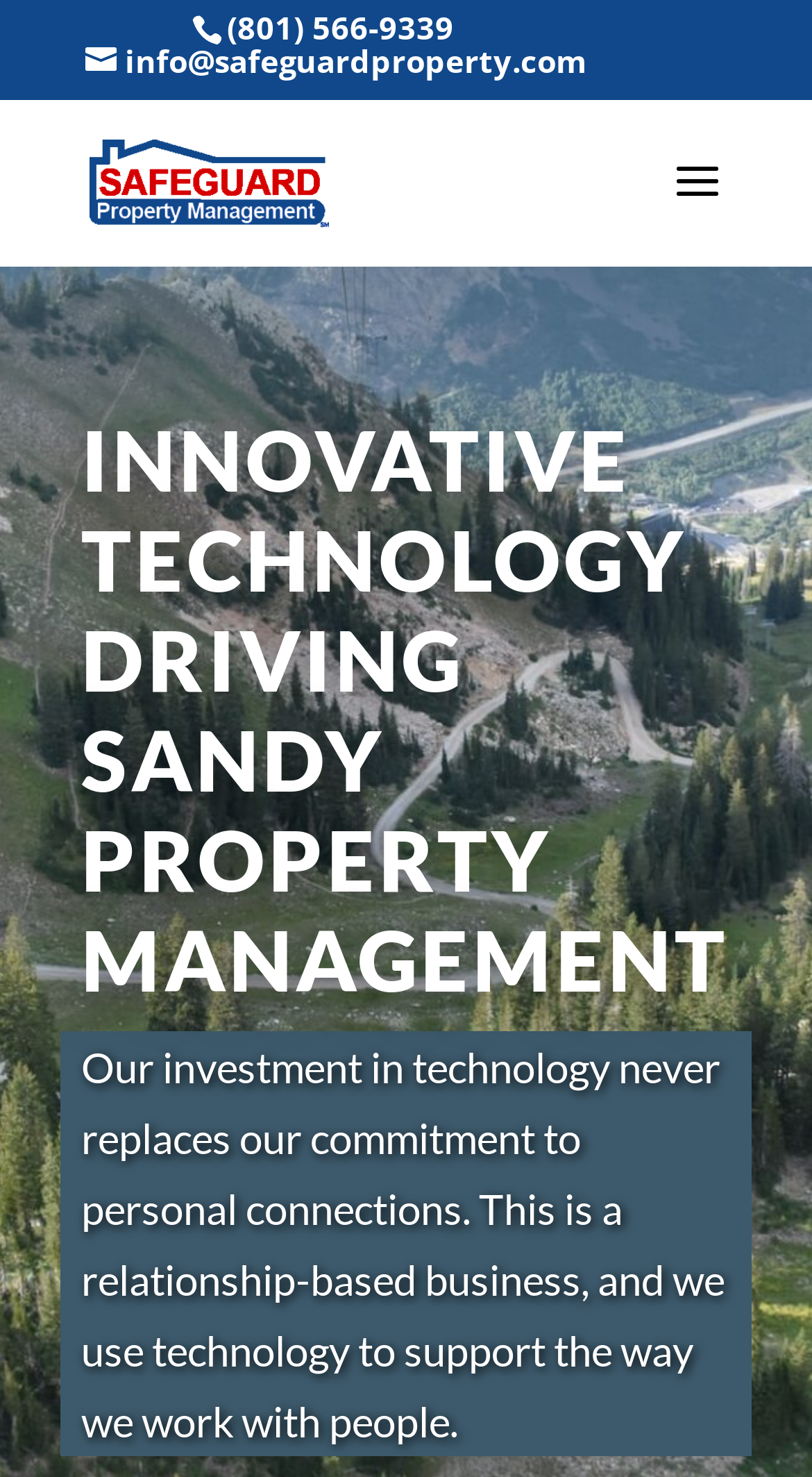Locate the bounding box of the UI element described by: "info@safeguardproperty.com" in the given webpage screenshot.

[0.105, 0.027, 0.723, 0.055]